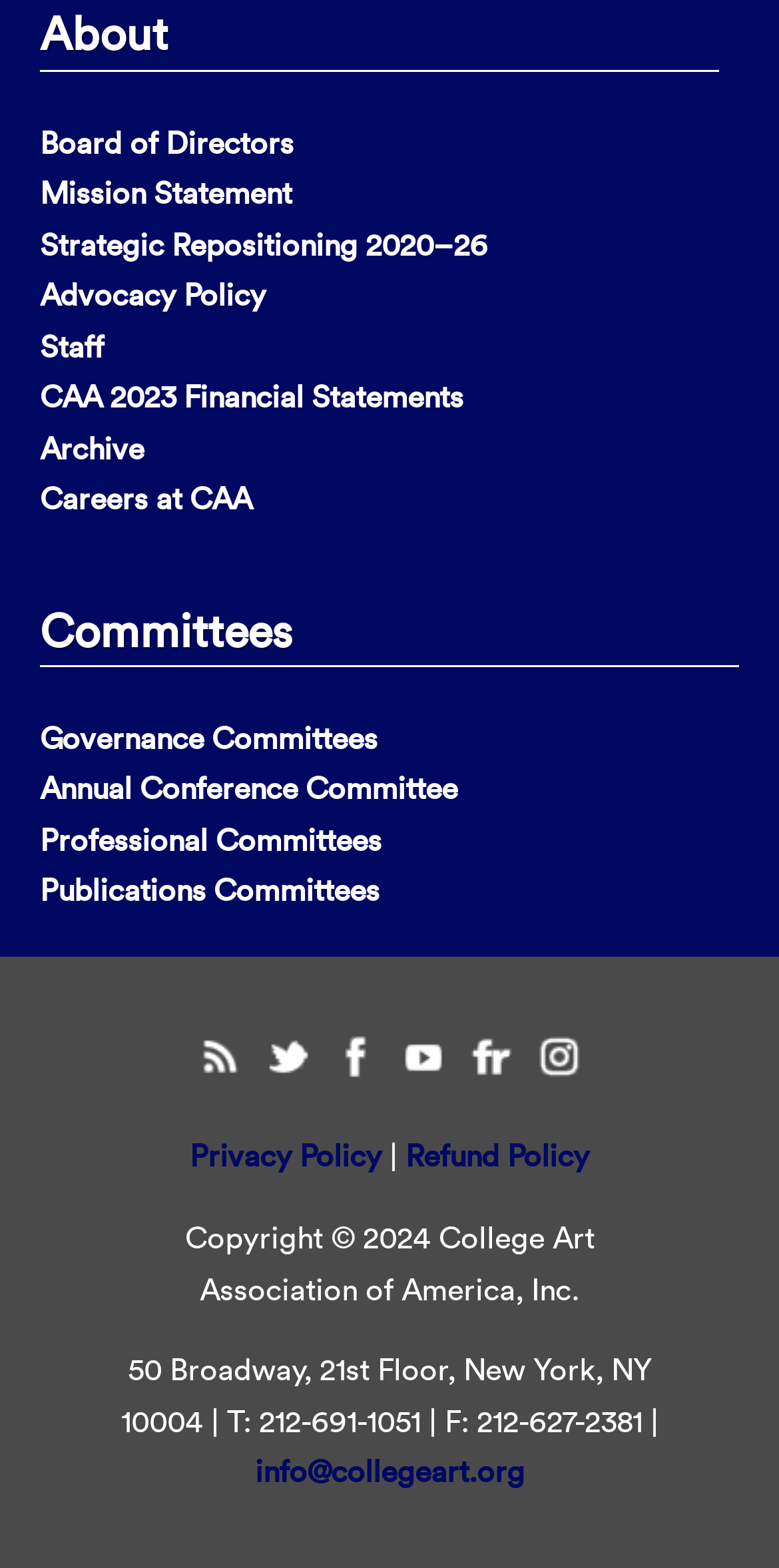How many committees are listed on the webpage?
Answer the question based on the image using a single word or a brief phrase.

4